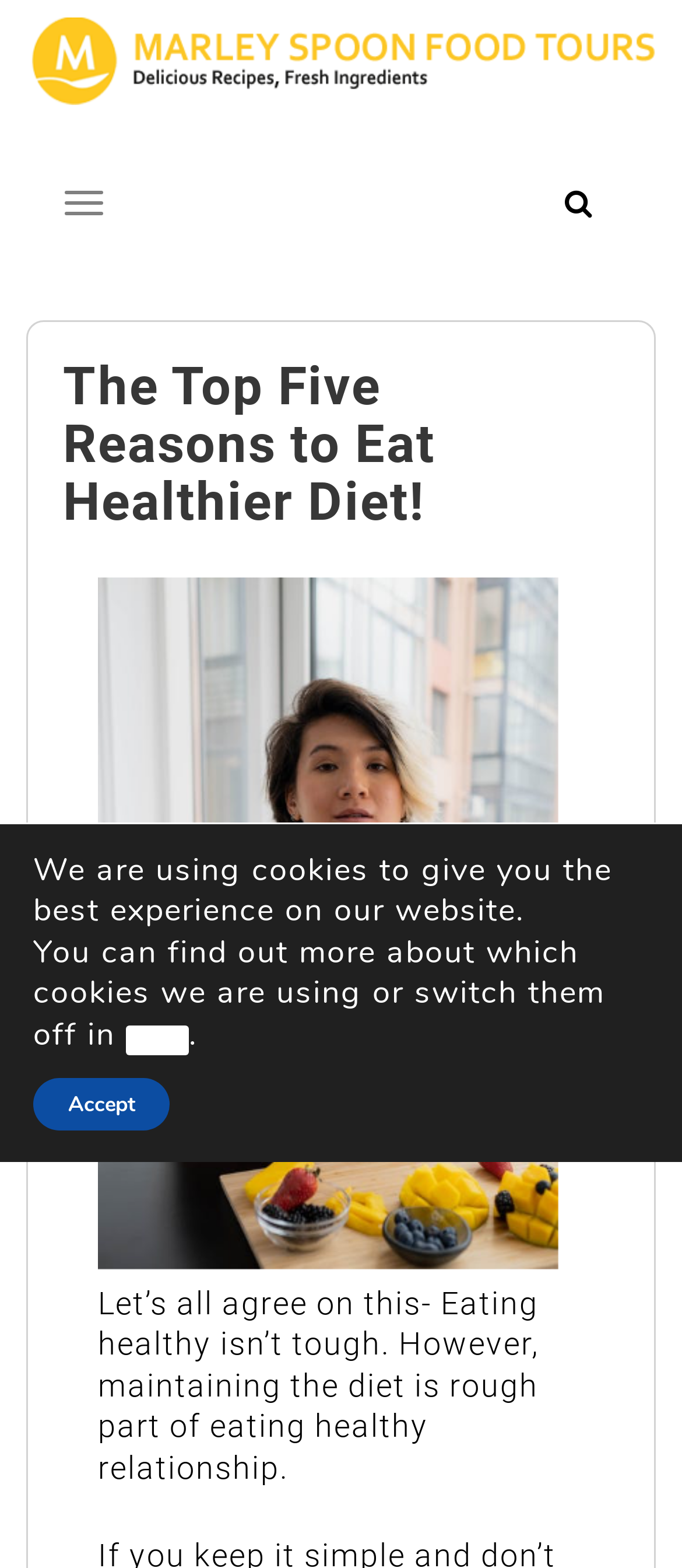Answer the question below using just one word or a short phrase: 
What is the image on the webpage?

Dinnerly